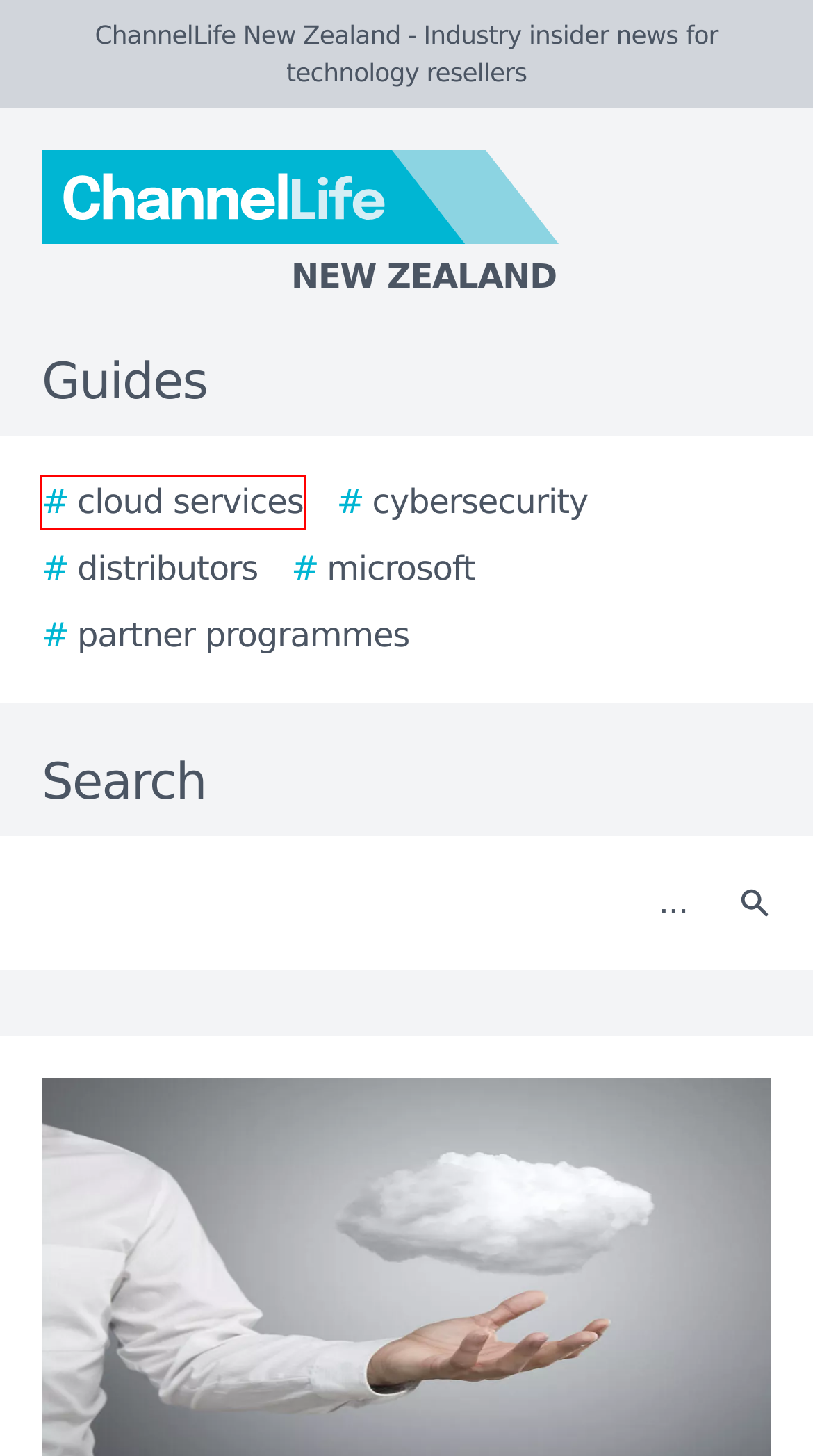Review the webpage screenshot and focus on the UI element within the red bounding box. Select the best-matching webpage description for the new webpage that follows after clicking the highlighted element. Here are the candidates:
A. The 2024 Ultimate Guide to Partner Programmes
B. Hosted Data Centre, Server and Storage Solutions | Plan B
C. TelcoNews New Zealand - Telecommunications news for ICT decision-makers
D. SecurityBrief New Zealand - Technology news for CISOs & cybersecurity decision-makers
E. Distributors stories - TechDay New Zealand
F. The 2024 Ultimate Guide to Cloud Services
G. The 2024 Ultimate Guide to Microsoft
H. The 2024 Ultimate Guide to Cybersecurity

F